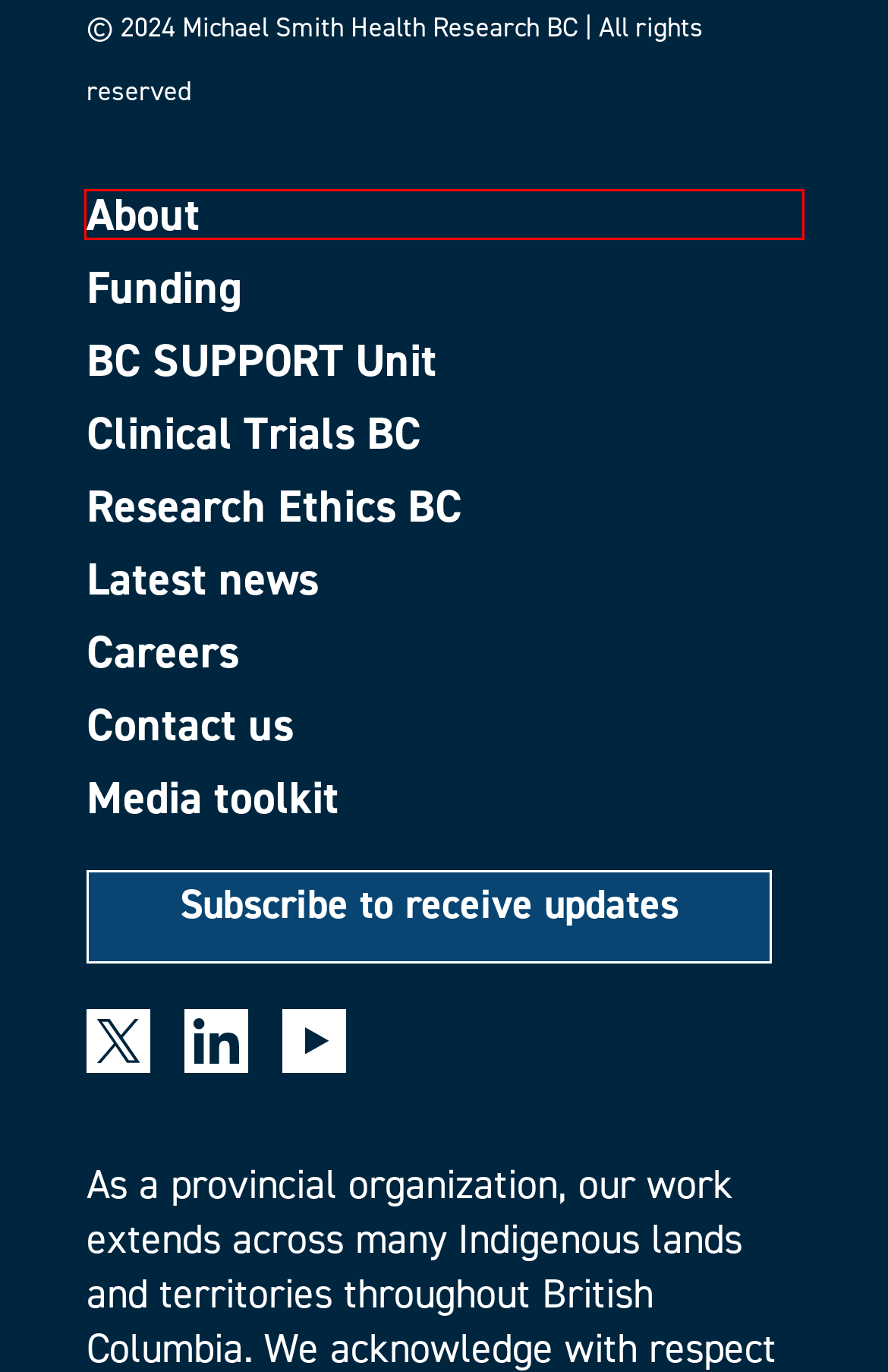A screenshot of a webpage is given with a red bounding box around a UI element. Choose the description that best matches the new webpage shown after clicking the element within the red bounding box. Here are the candidates:
A. About us – Health Research BC
B. Funding – Health Research BC
C. About – Health Research BC
D. News – Health Research BC
E. Lisa Julian – Health Research BC
F. Careers – Health Research BC
G. Media toolkit – Health Research BC
H. Scholar Award – Health Research BC

C